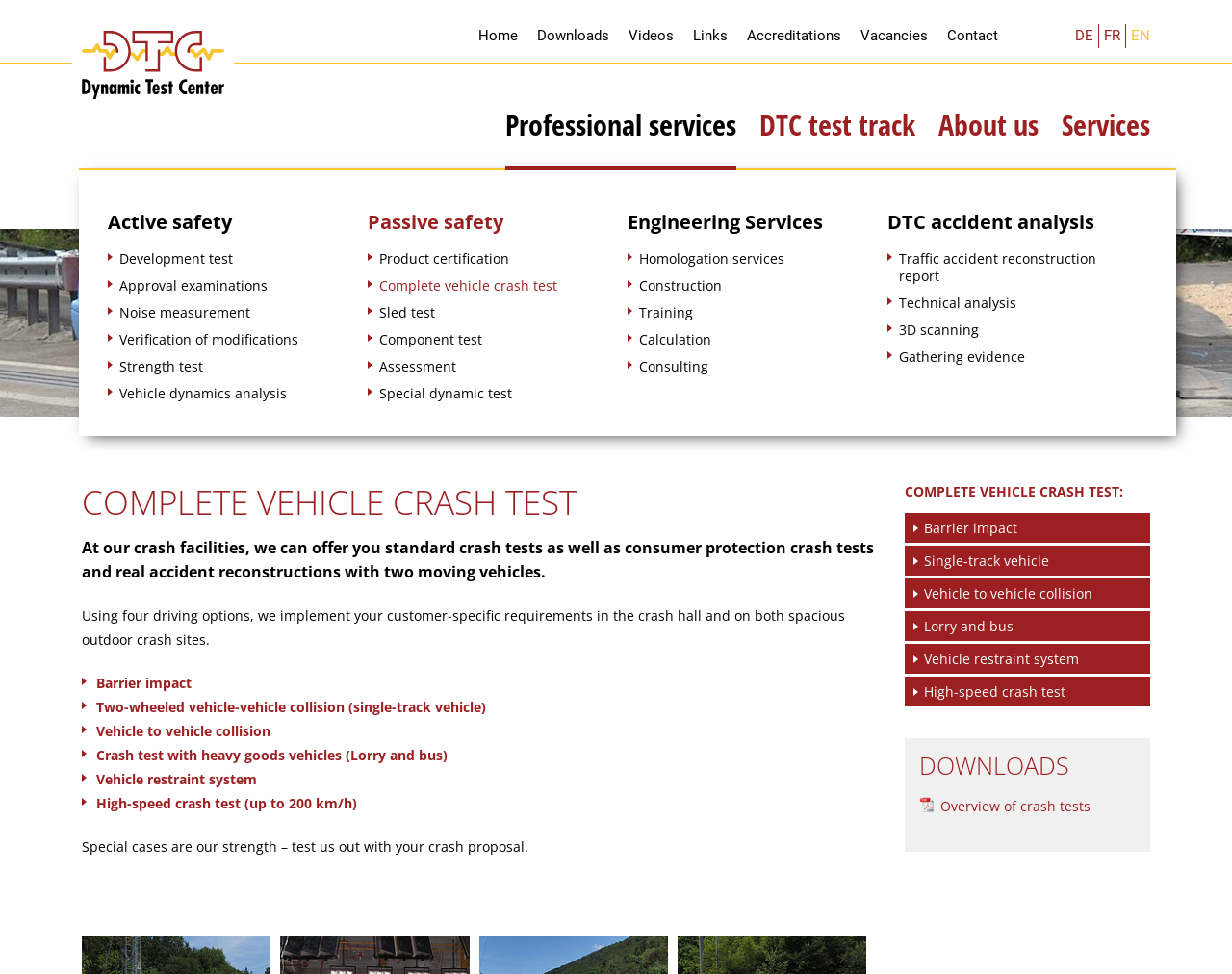Explain the webpage in detail, including its primary components.

The webpage is about DTC Dynamic Test Center AG, a company that provides crash testing services for various vehicles. At the top, there is a navigation menu with links to different sections of the website, including "Home", "Downloads", "Videos", "Links", "Accreditations", "Vacancies", and "Contact". 

To the right of the navigation menu, there is a language selection menu with options for German, French, and English. Below the navigation menu, there is a logo of DTC Dynamic Test Center AG, accompanied by a link to the company's homepage.

The main content of the webpage is divided into three sections. The first section is about professional services, including active safety, development test, approval examinations, noise measurement, verification of modifications, strength test, and vehicle dynamics analysis. 

The second section is about passive safety, including complete vehicle crash test, sled test, component test, assessment, and special dynamic test. There are also links to engineering services, homologation services, construction, training, calculation, and consulting.

The third section is about DTC accident analysis, including traffic accident reconstruction report, technical analysis, 3D scanning, and gathering evidence. There are also links to DTC test track, about us, and services.

Below these sections, there is a detailed description of the company's complete vehicle crash test services, including the types of tests they offer, such as barrier impact, two-wheeled vehicle-vehicle collision, vehicle to vehicle collision, crash test with heavy goods vehicles, vehicle restraint system, and high-speed crash test. The company also invites customers to submit their own crash proposals for testing.

Finally, there is a section for downloads, where users can access an overview of crash tests.